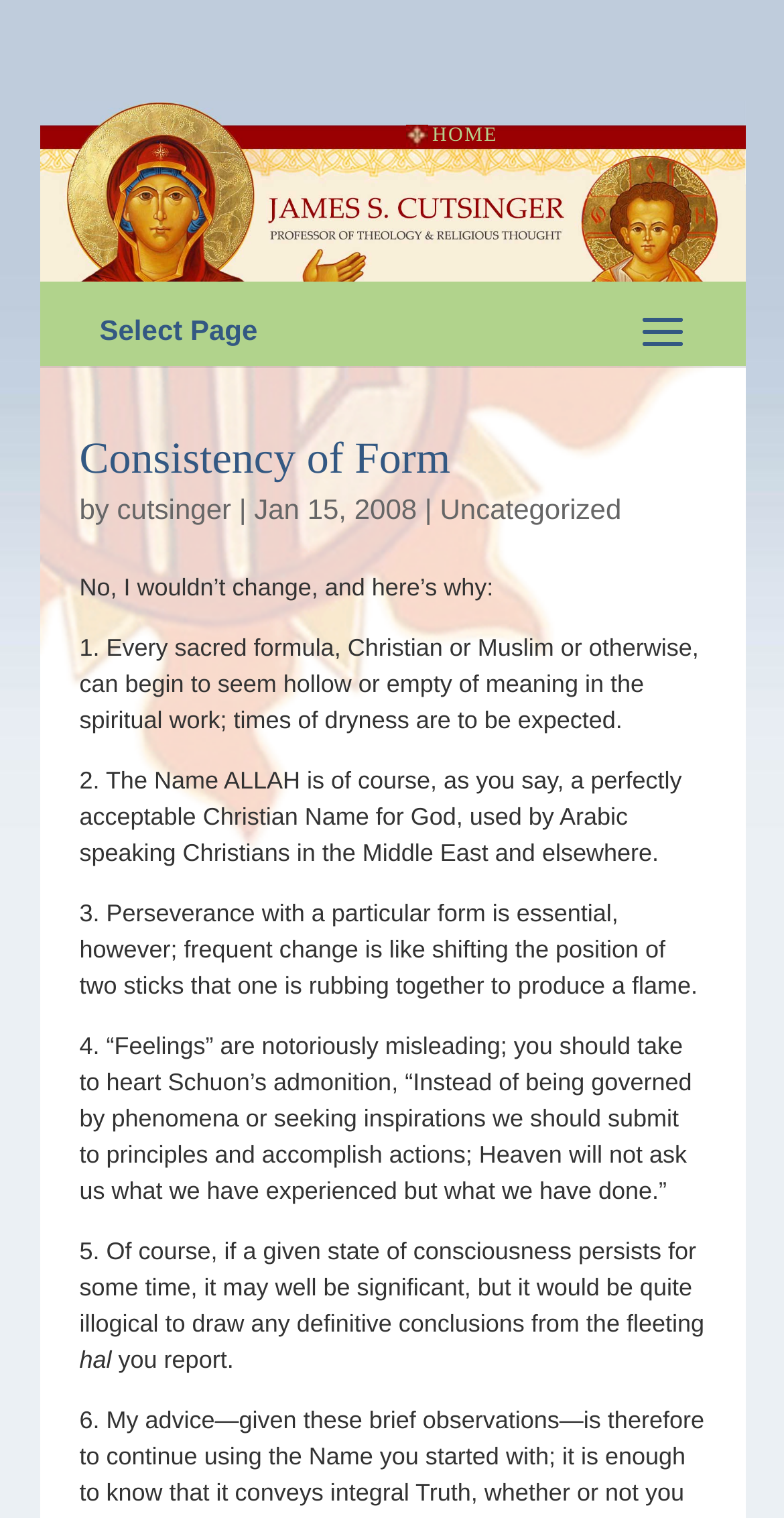Identify the bounding box for the UI element described as: "Uncategorized". The coordinates should be four float numbers between 0 and 1, i.e., [left, top, right, bottom].

[0.561, 0.325, 0.793, 0.346]